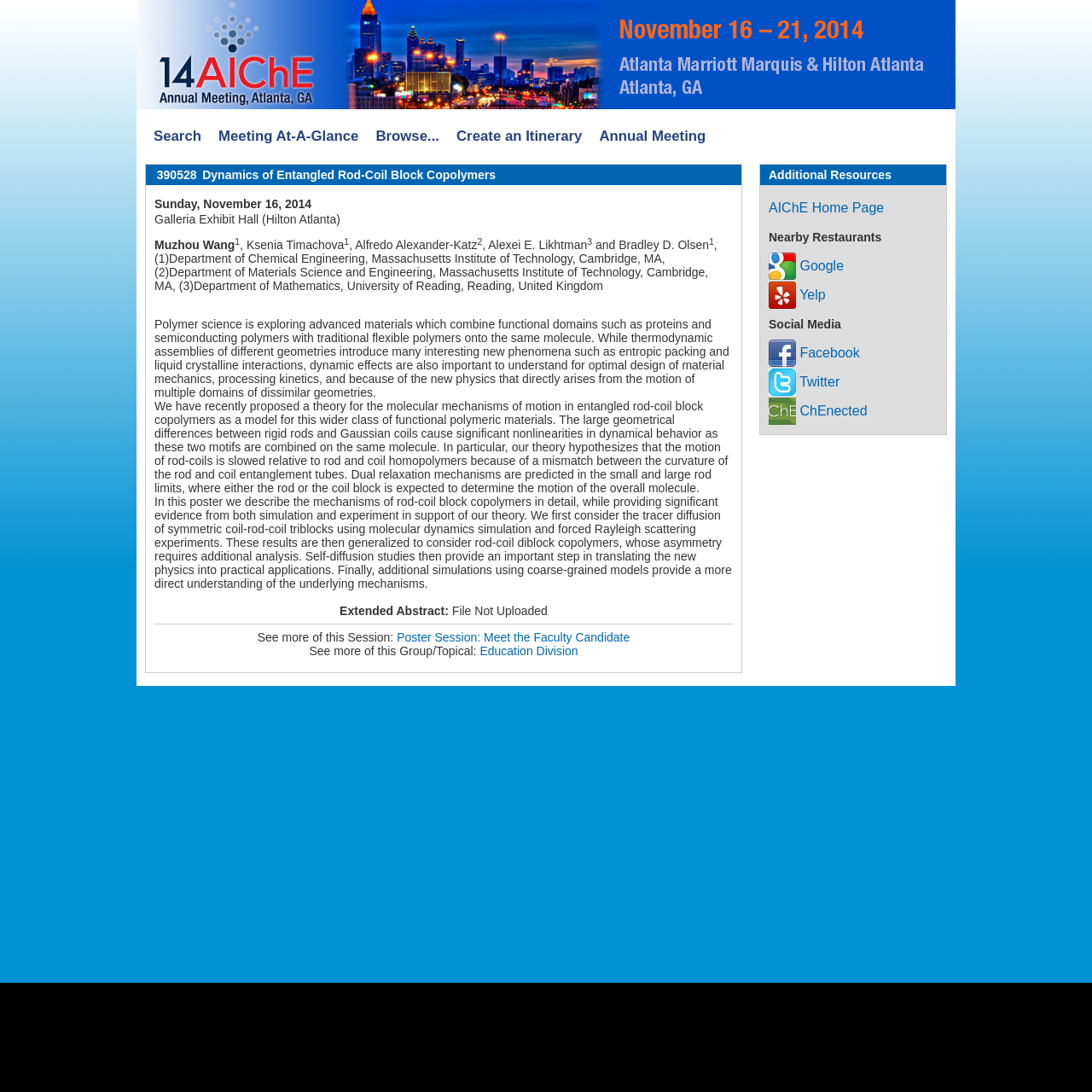What is the location of the event?
Can you provide a detailed and comprehensive answer to the question?

The location of the event is obtained by looking at the static text element with the content 'Galleria Exhibit Hall (Hilton Atlanta)', which is located below the date of the event.